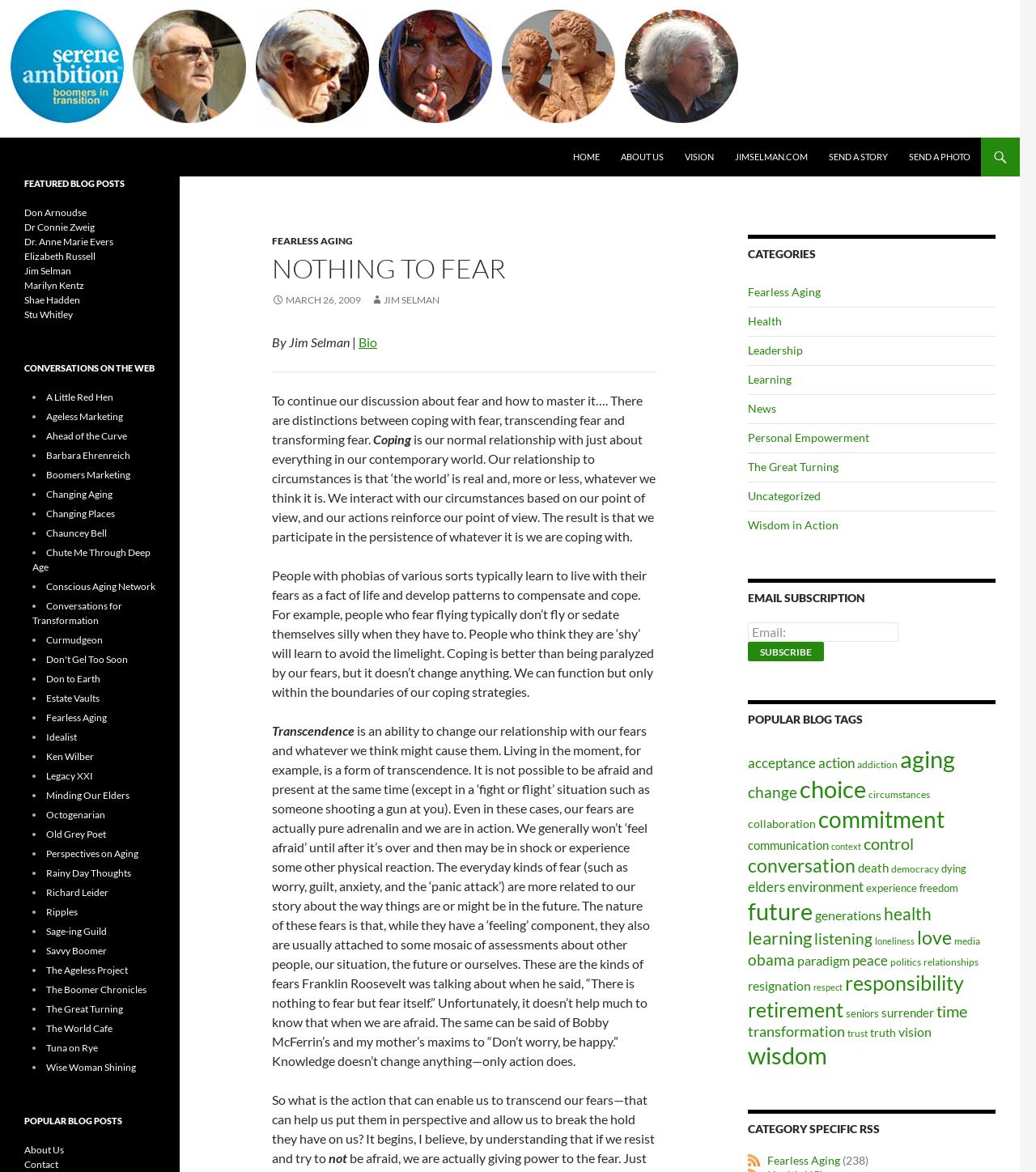Determine the bounding box coordinates of the area to click in order to meet this instruction: "Read the 'FEARLESS AGING' category".

[0.722, 0.243, 0.792, 0.255]